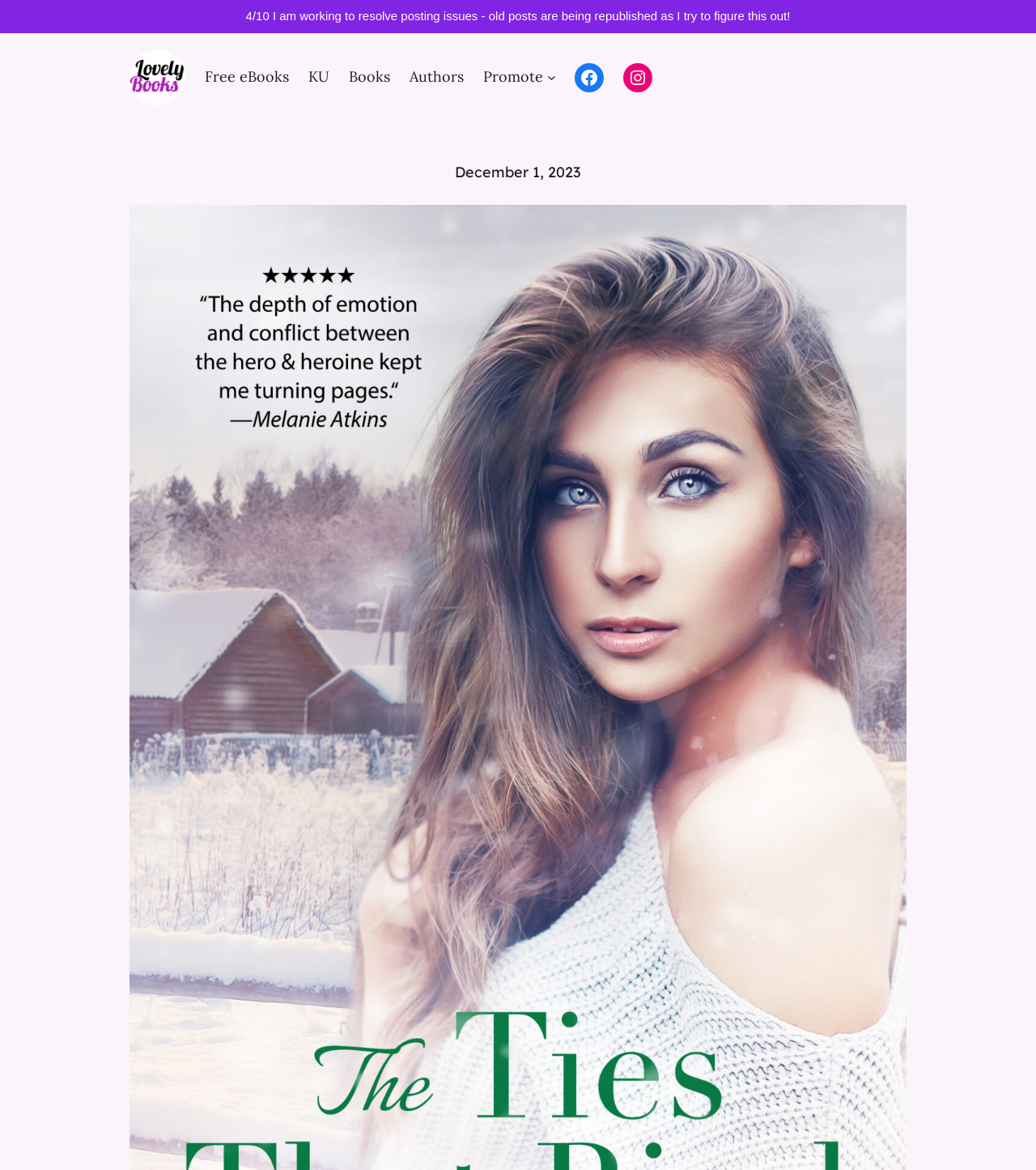What is the rating of the book?
Please provide a comprehensive and detailed answer to the question.

The rating of the book can be found in the static text at the top of the page, which says '4/10 I am working to resolve posting issues - old posts are being republished as I try to figure this out!'.